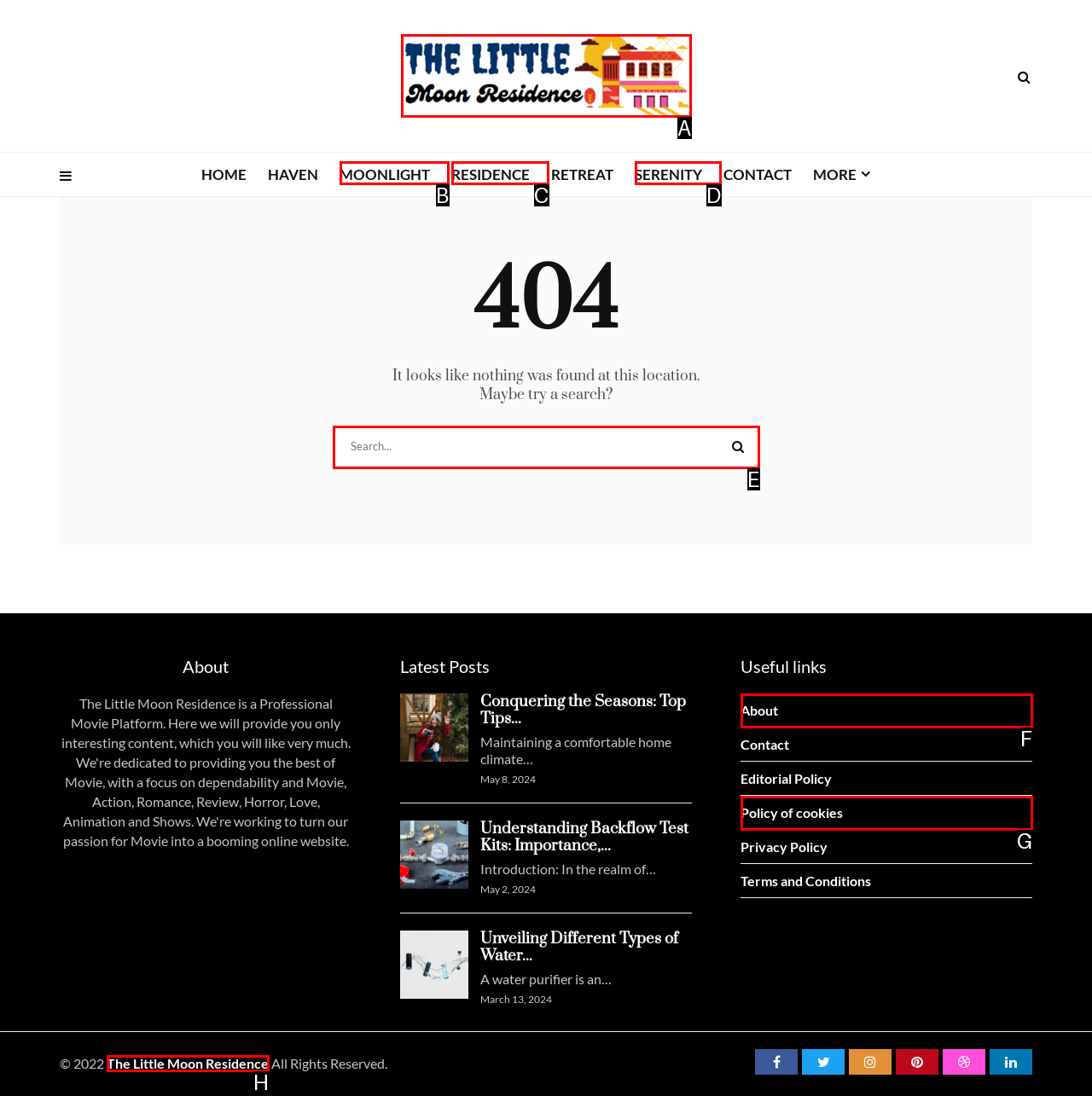From the given choices, determine which HTML element matches the description: Top 10. Reply with the appropriate letter.

None